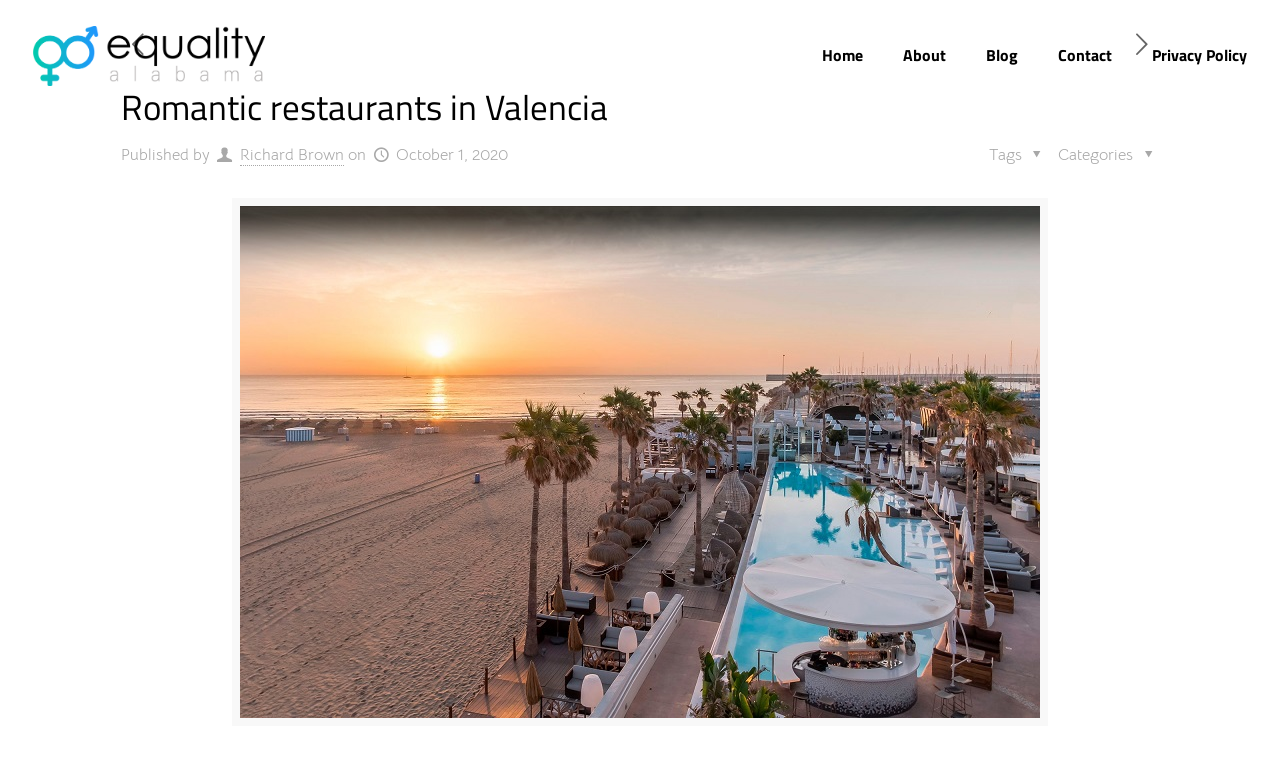Observe the image and answer the following question in detail: What is the category of the article?

I found the category 'Romantic restaurants in Valencia' as the main heading of the article, which indicates the category of the article.